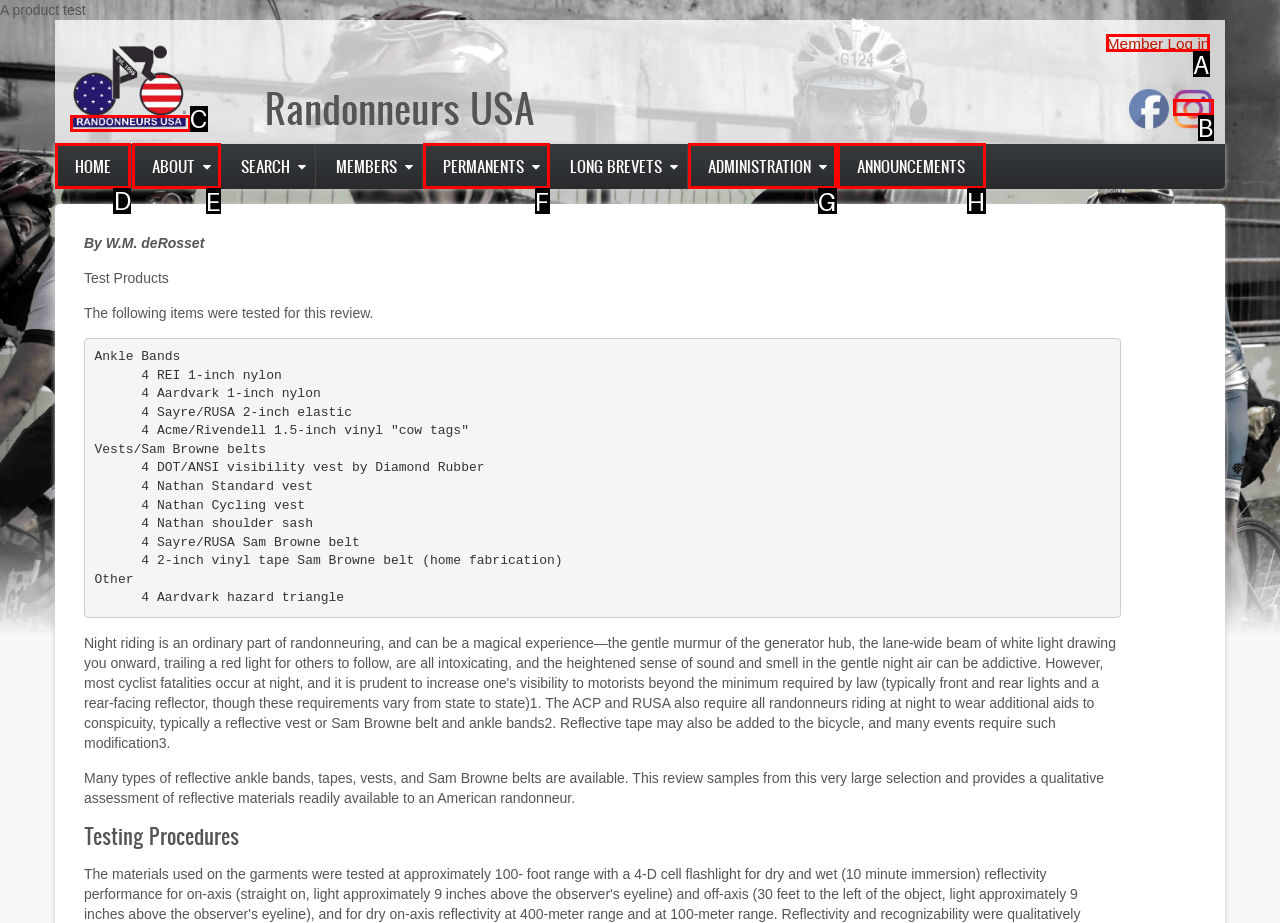Identify the appropriate choice to fulfill this task: Click on the 'HOME' link
Respond with the letter corresponding to the correct option.

None